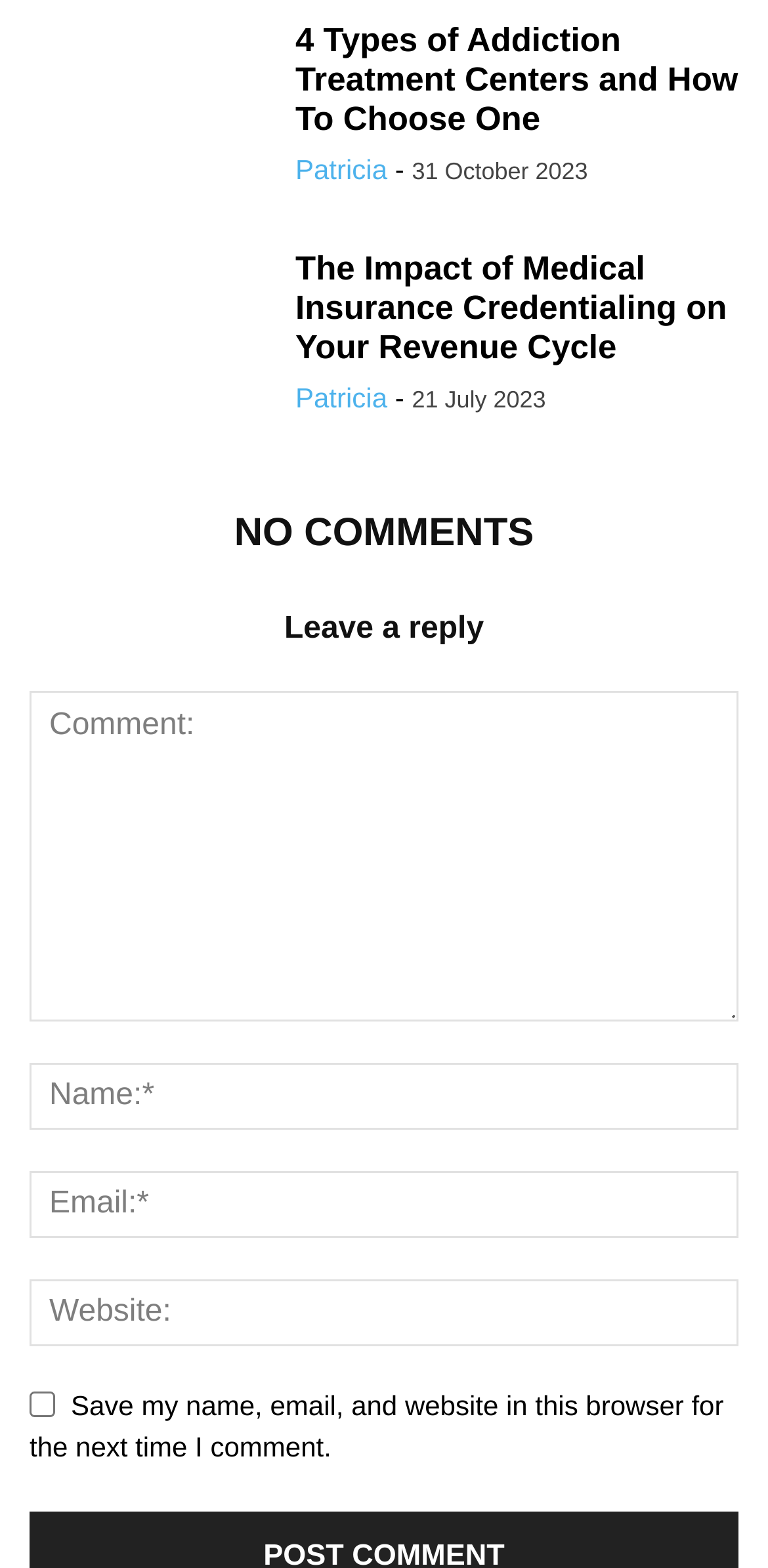Provide a short answer using a single word or phrase for the following question: 
How many articles are listed on this page?

2